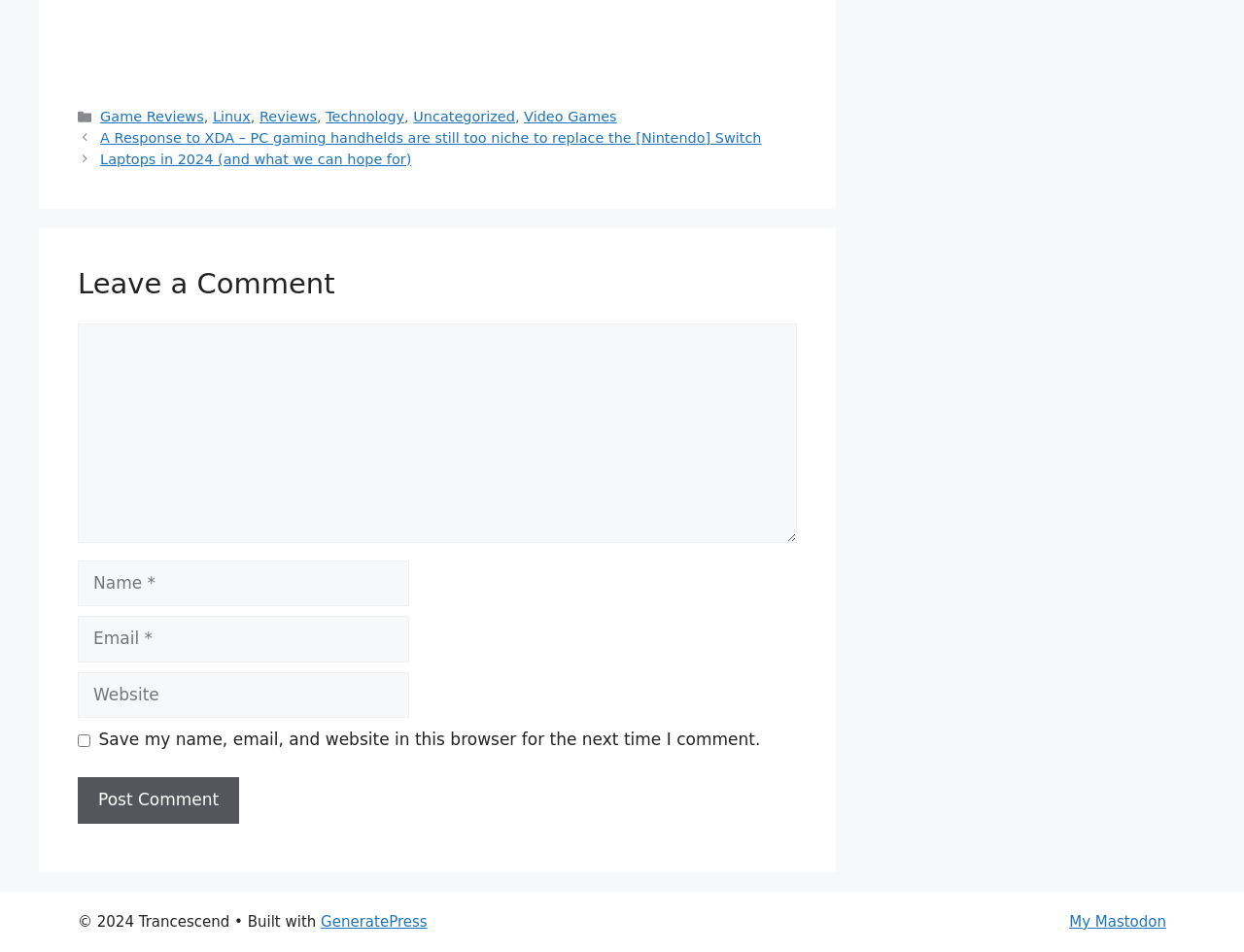What categories are available on this website?
Could you answer the question with a detailed and thorough explanation?

By analyzing the footer section of the webpage, I found a list of categories including 'Game Reviews', 'Linux', 'Reviews', 'Technology', 'Uncategorized', and 'Video Games'. These categories are likely used for categorizing posts or articles on the website.